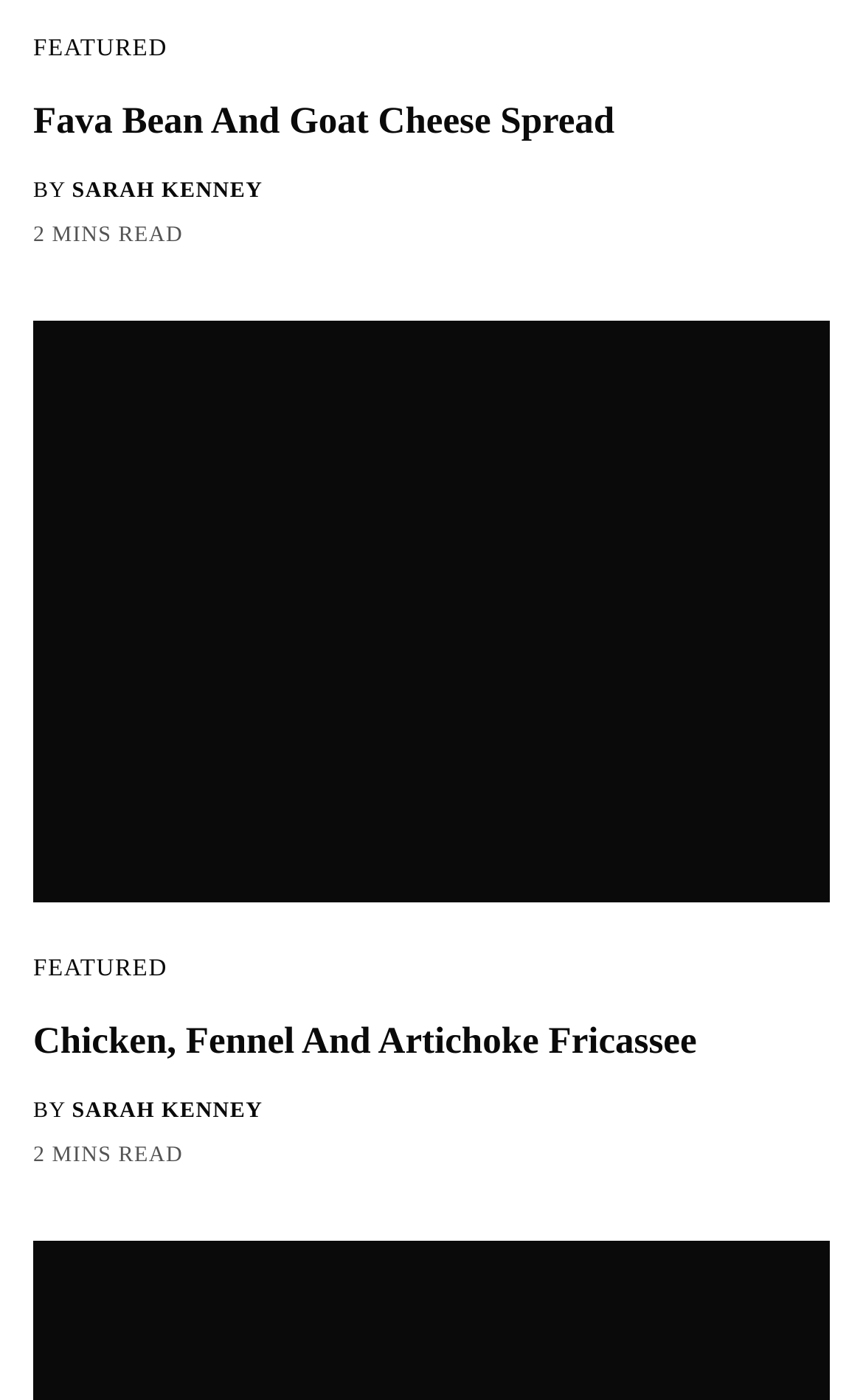What is the reading time of the first recipe?
Provide a well-explained and detailed answer to the question.

The reading time of the first recipe is '2 MINS READ' as indicated by the StaticText element with bounding box coordinates [0.038, 0.16, 0.212, 0.177].